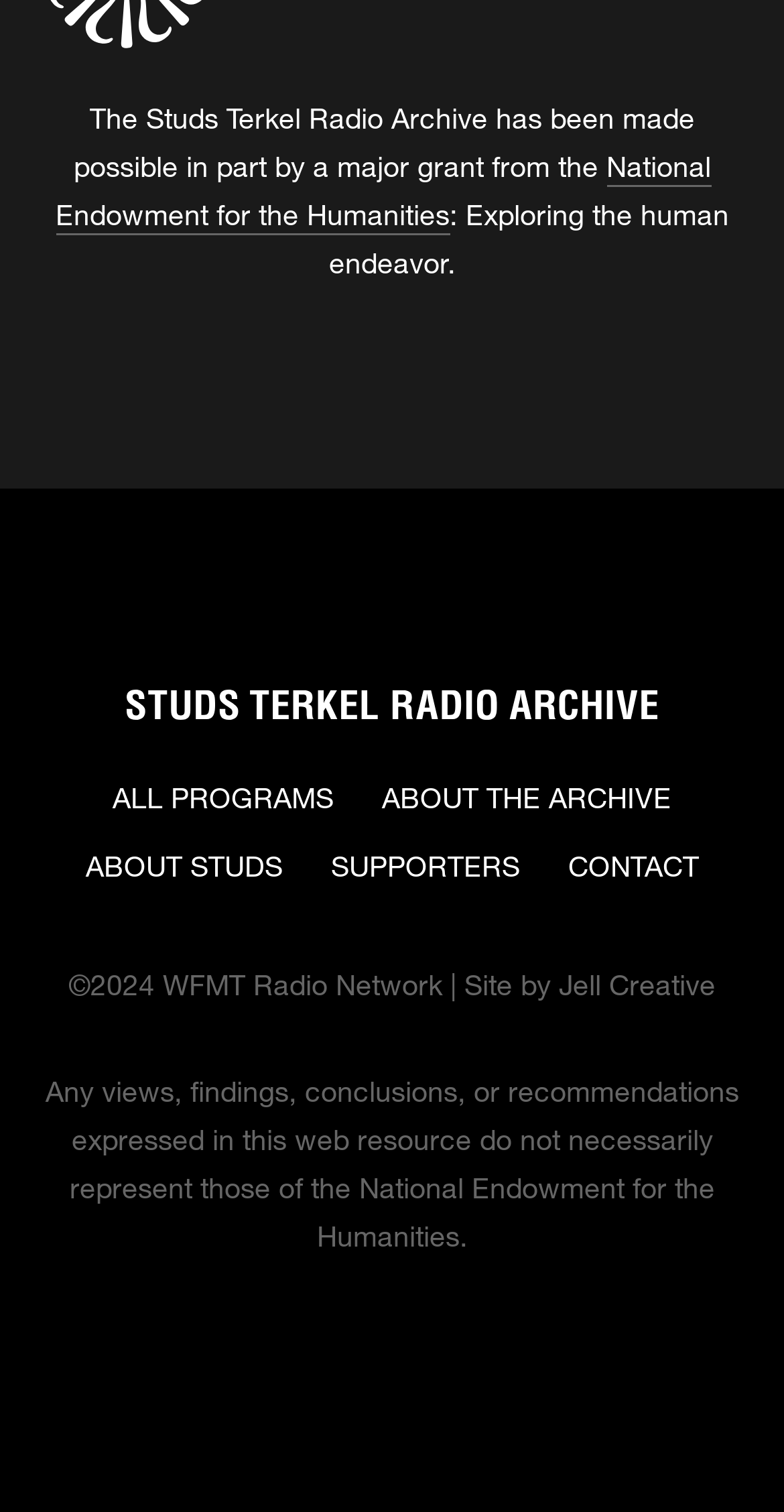Extract the bounding box coordinates for the UI element described as: "About The Archive".

[0.487, 0.512, 0.856, 0.547]